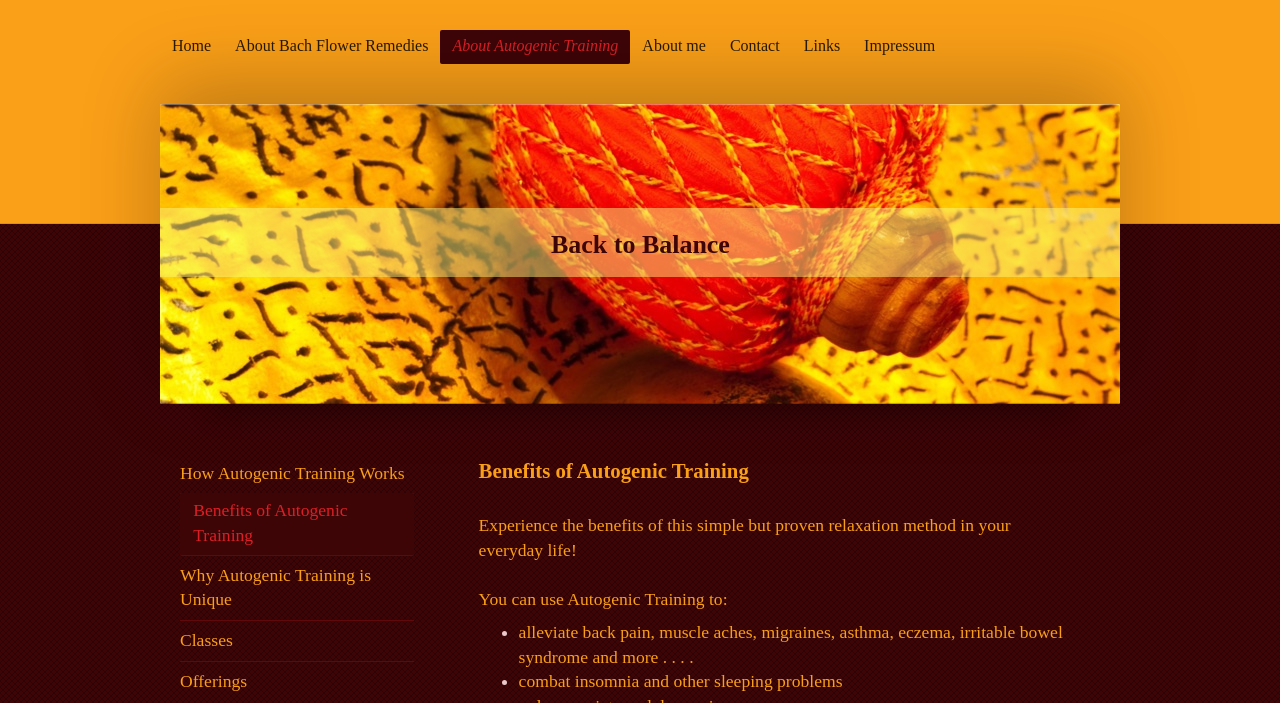Is there a contact section on the webpage?
Refer to the image and give a detailed answer to the query.

The webpage has a link 'Contact' in the top navigation menu, which suggests that there is a contact section on the webpage where users can reach out to the website owner or administrator.